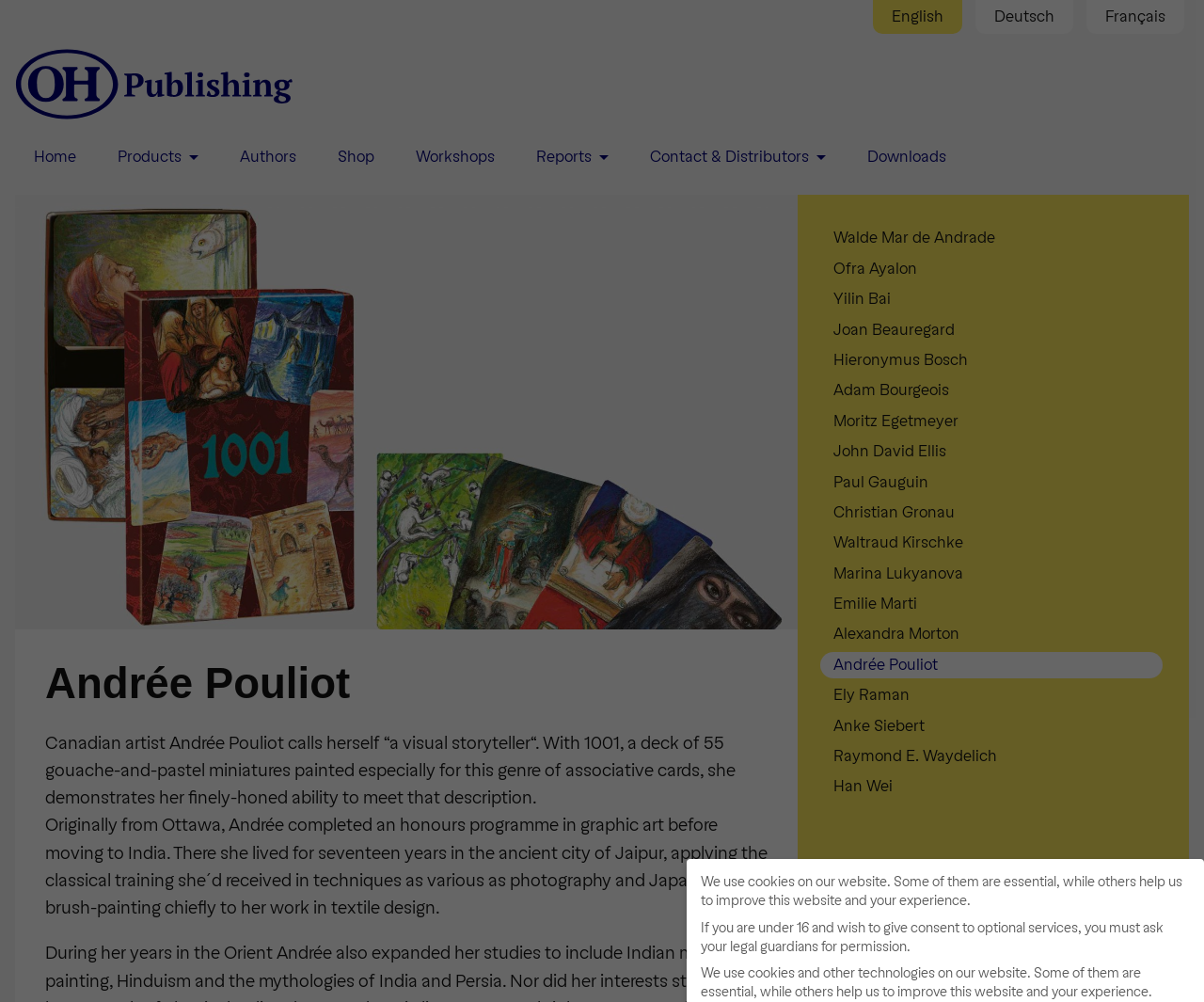Please specify the bounding box coordinates of the clickable section necessary to execute the following command: "Learn more about the 'Card Deck 1001'".

[0.012, 0.195, 0.662, 0.629]